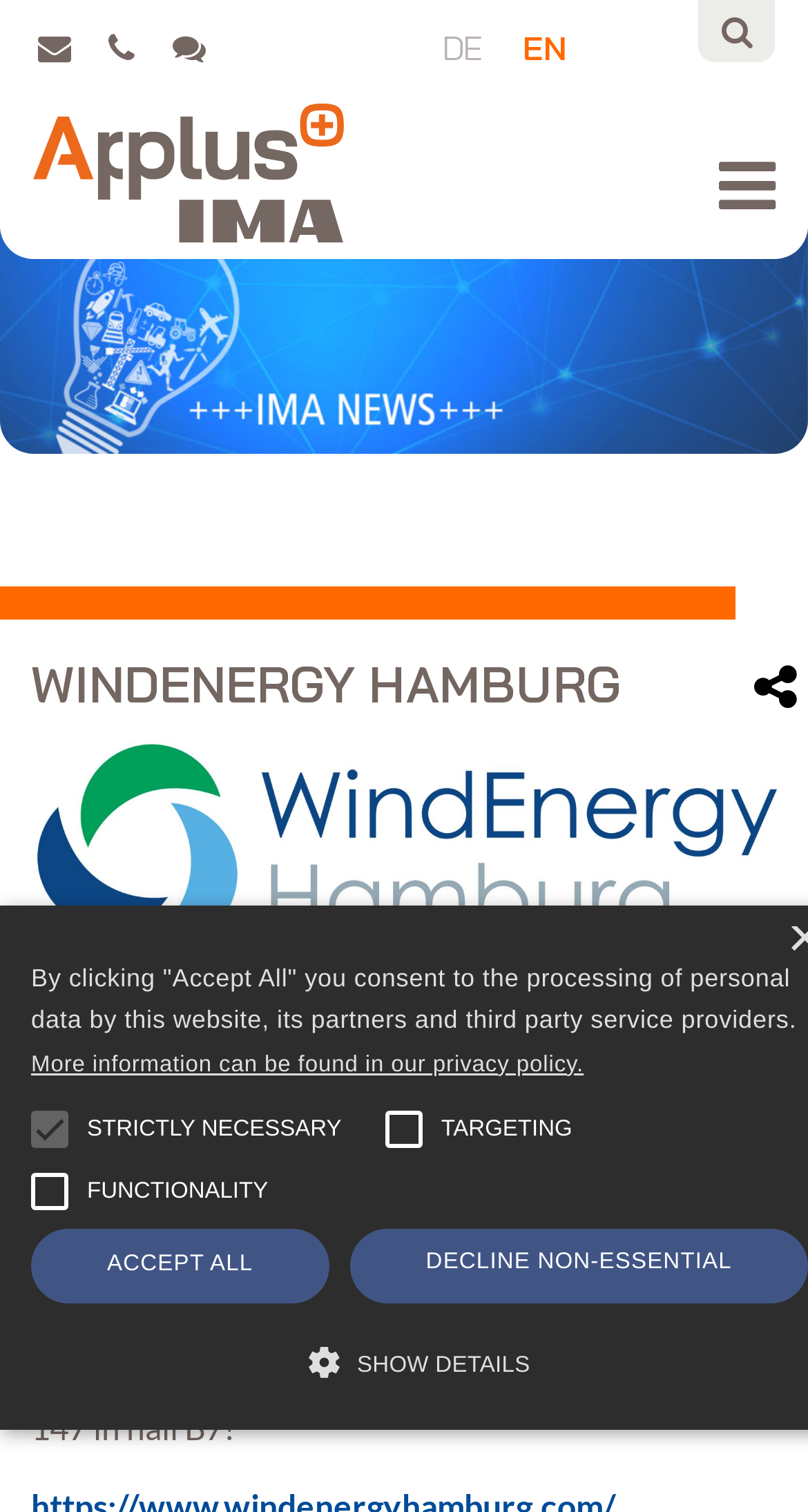Select the bounding box coordinates of the element I need to click to carry out the following instruction: "Open responsive menu".

[0.89, 0.102, 0.959, 0.146]